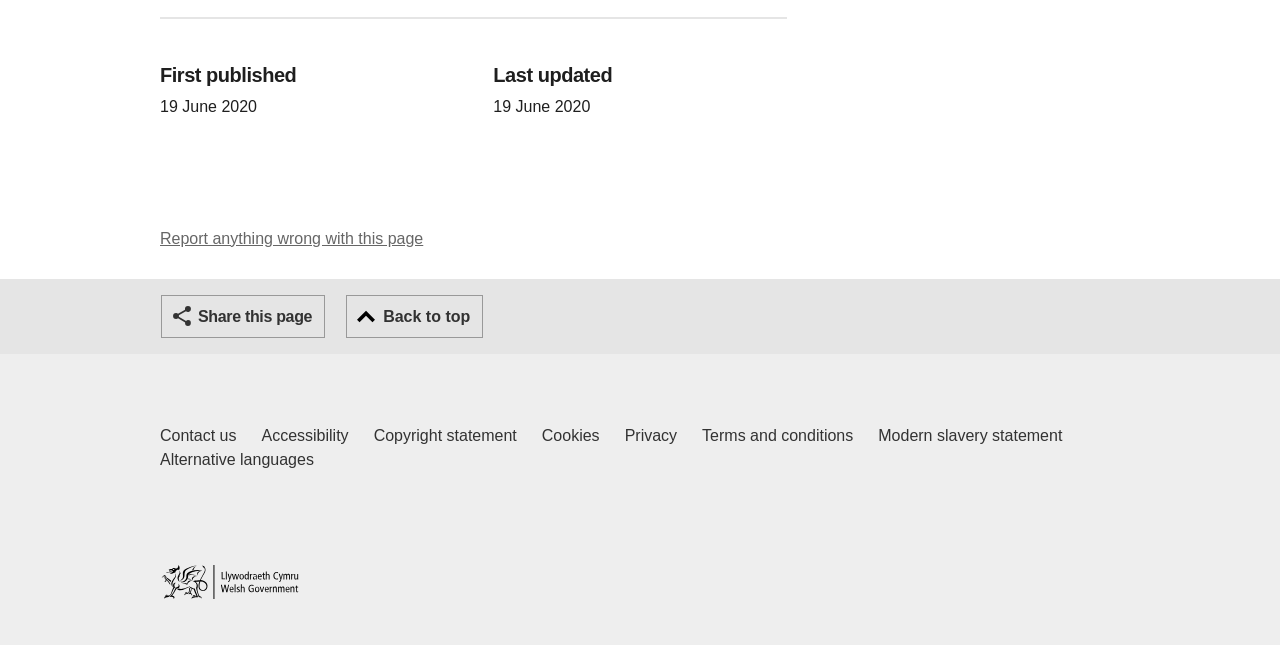Identify the bounding box coordinates of the section to be clicked to complete the task described by the following instruction: "Go to home page". The coordinates should be four float numbers between 0 and 1, formatted as [left, top, right, bottom].

[0.125, 0.876, 0.234, 0.929]